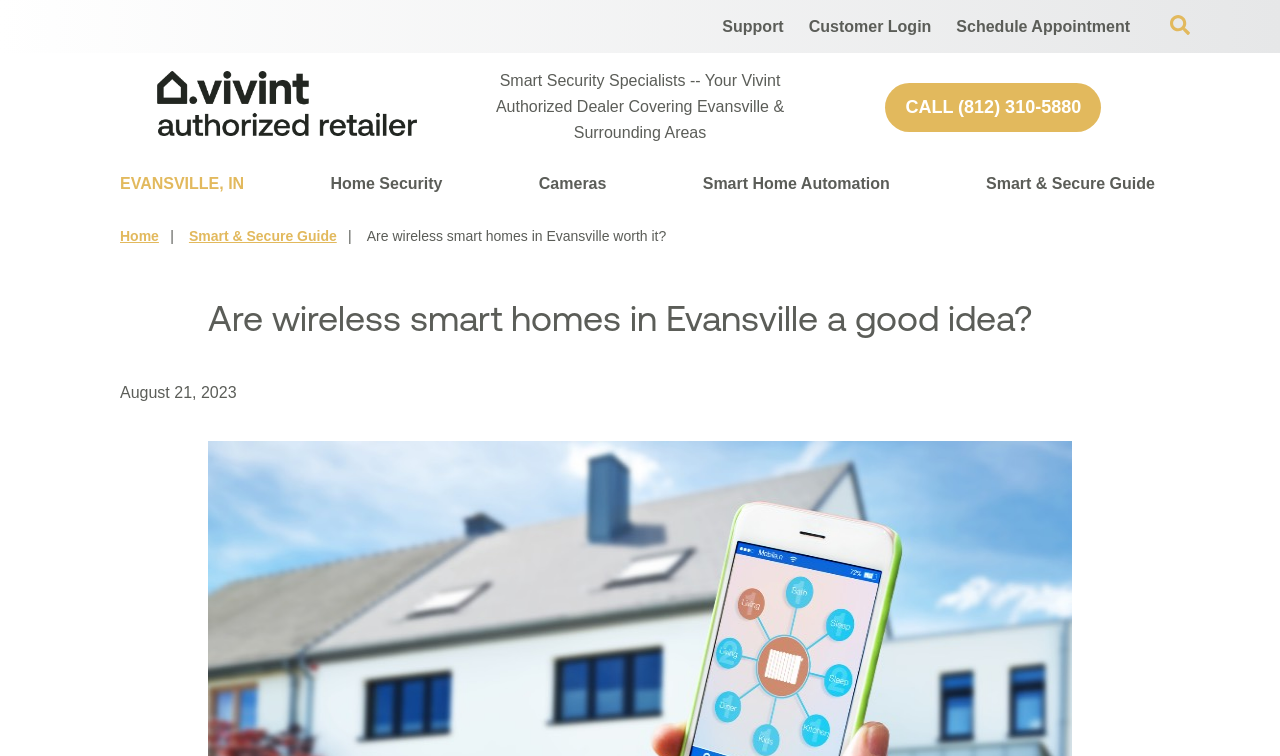Determine the bounding box coordinates of the clickable region to execute the instruction: "Visit Home Security page". The coordinates should be four float numbers between 0 and 1, denoted as [left, top, right, bottom].

[0.258, 0.213, 0.346, 0.274]